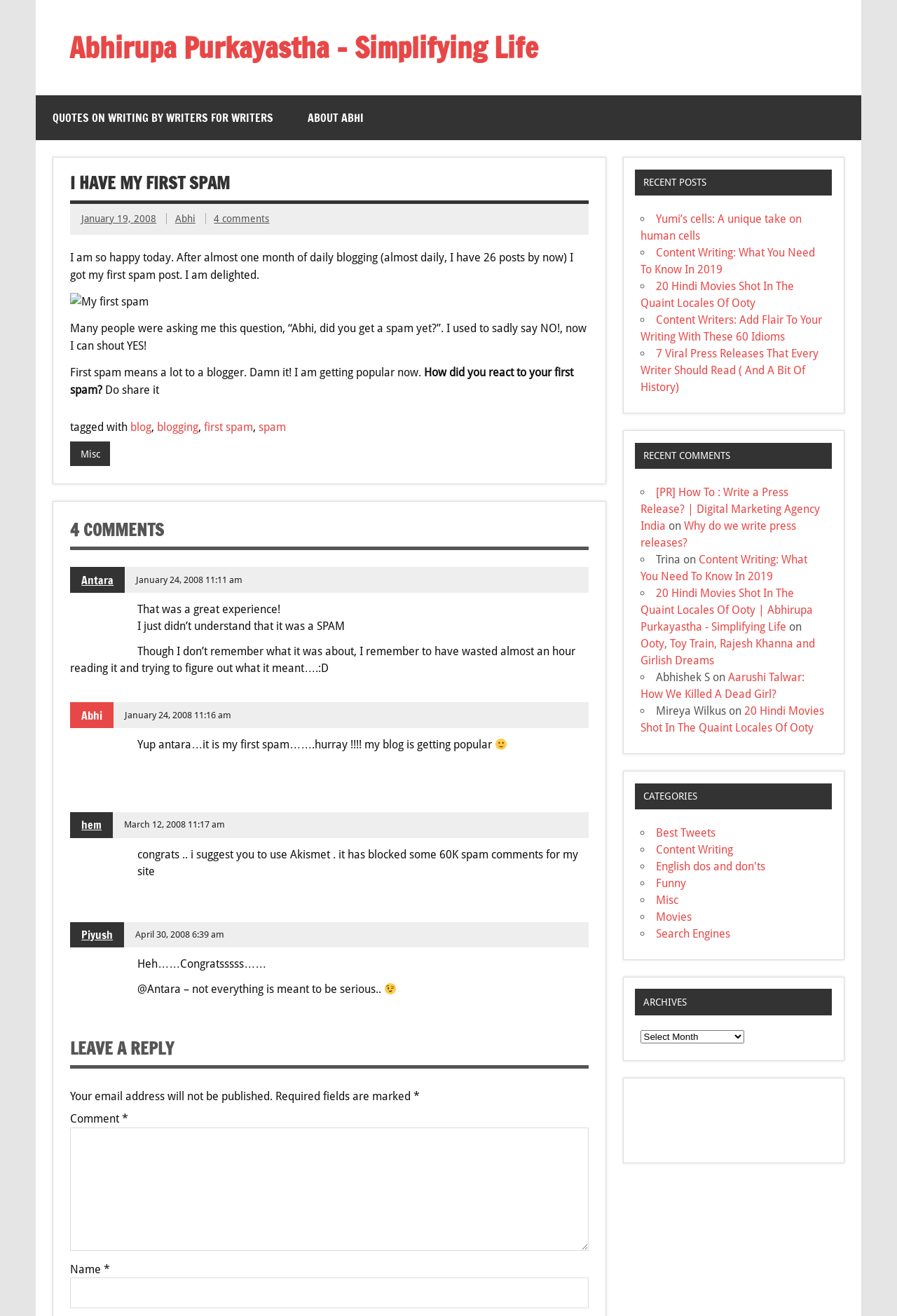What is the name of the author of the first post?
Analyze the image and deliver a detailed answer to the question.

The name of the author of the first post can be found by looking at the link with the ID '66', which is located below the title 'I HAVE MY FIRST SPAM'.